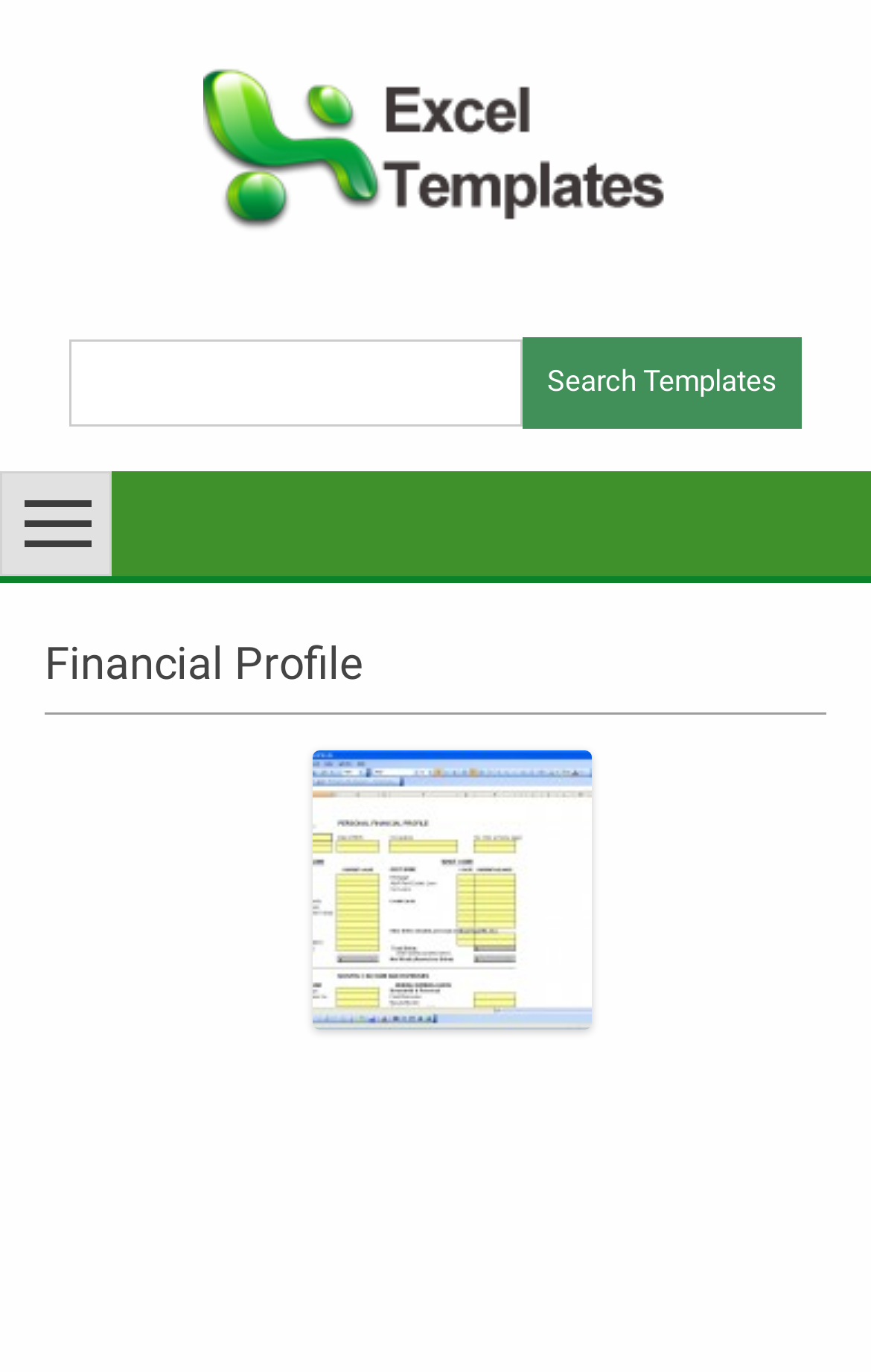What is the function of the button at the top left?
Kindly answer the question with as much detail as you can.

The button at the top left has no OCR text or element description, making it unclear what its function is. However, its position and size suggest it might be a navigation button or a toggle button.